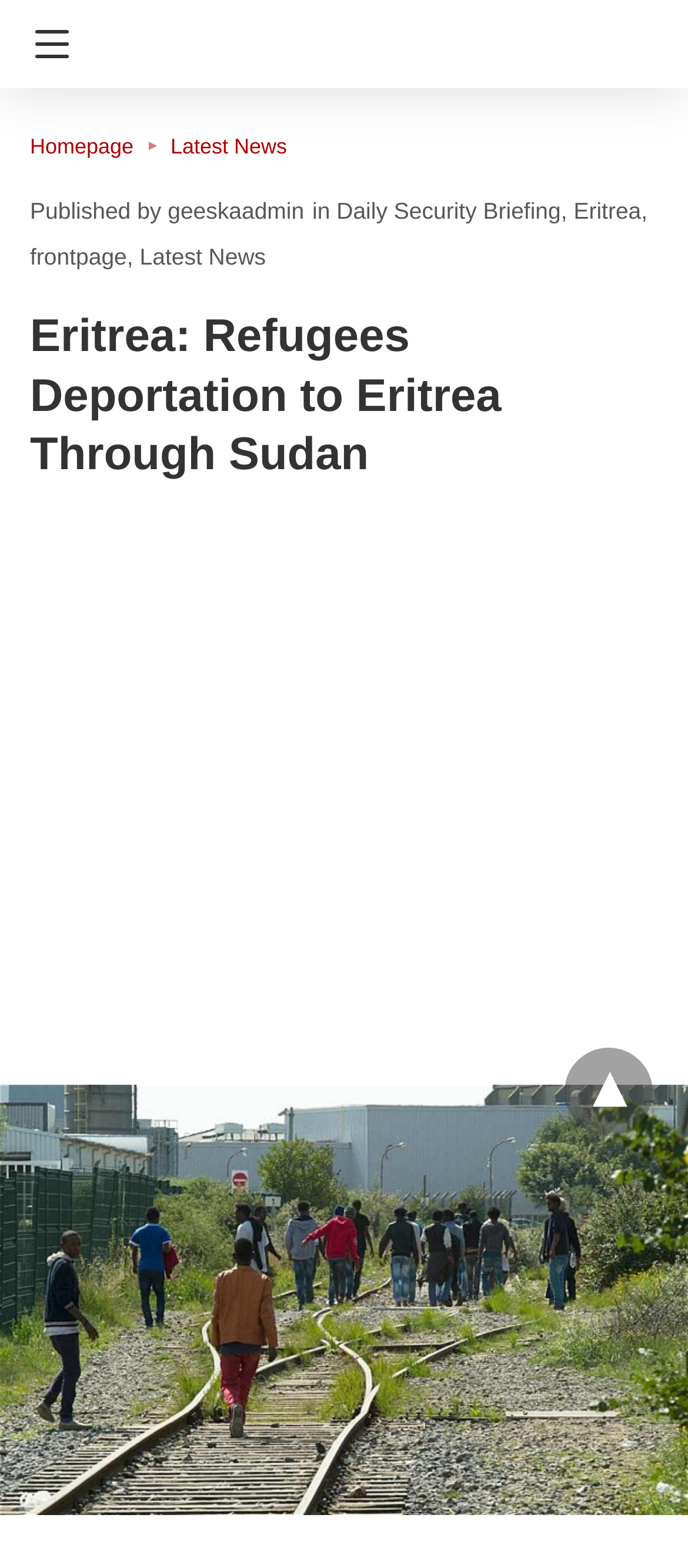From the element description Latest News, predict the bounding box coordinates of the UI element. The coordinates must be specified in the format (top-left x, top-left y, bottom-right x, bottom-right y) and should be within the 0 to 1 range.

[0.248, 0.085, 0.417, 0.101]